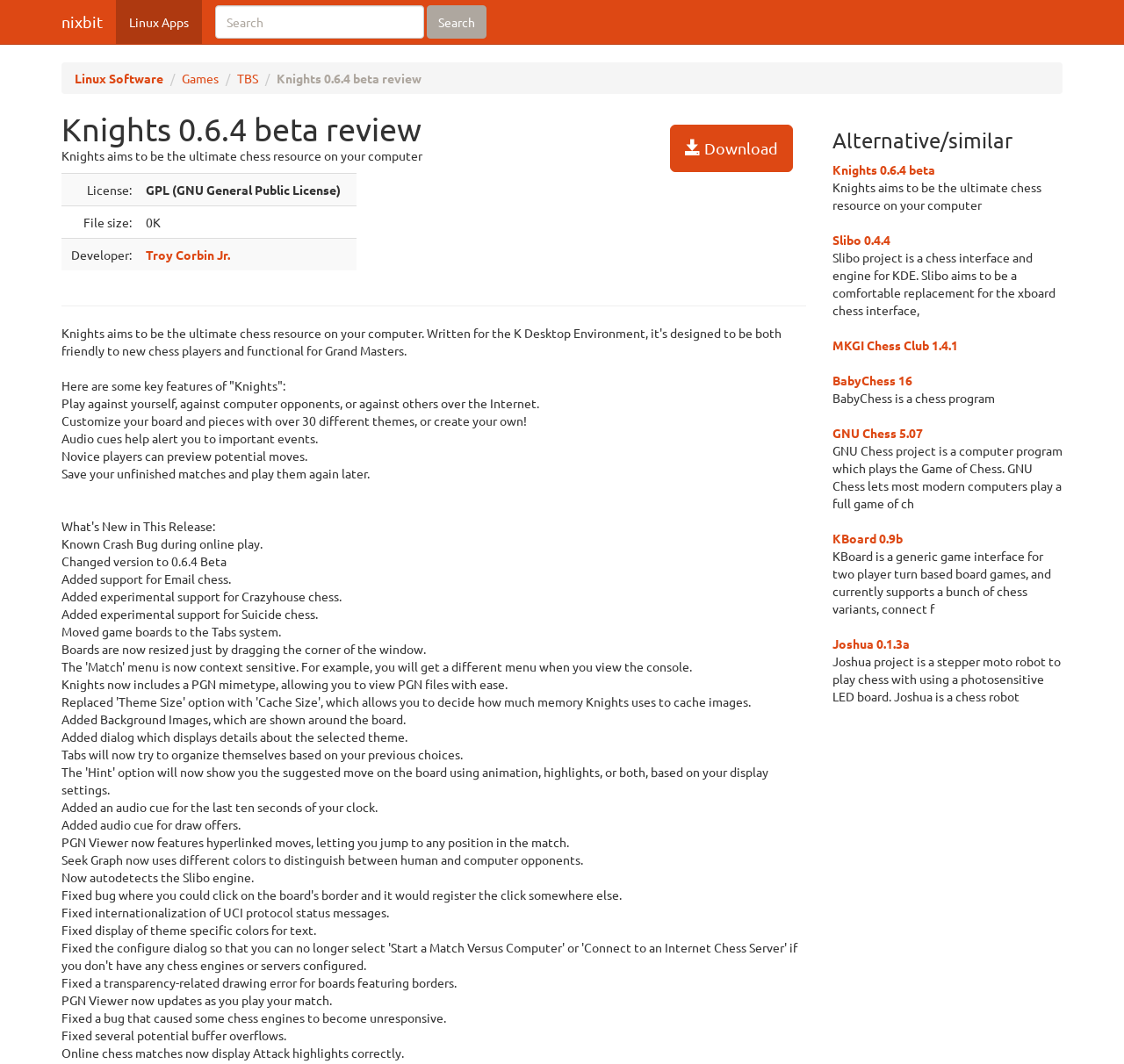Please identify the bounding box coordinates of the area I need to click to accomplish the following instruction: "Download Knights 0.6.4 beta".

[0.596, 0.117, 0.705, 0.162]